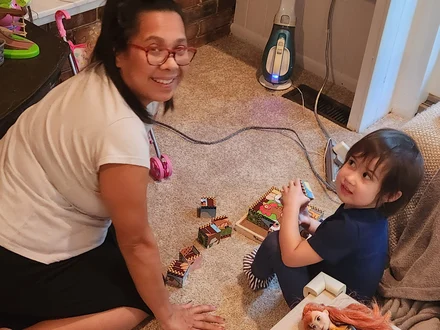Give a detailed account of the visual content in the image.

In a warm and inviting living room, a joyful scene unfolds as a mother and her young daughter, Kerrigan, engage in a playful activity on the floor. The mother, wearing a casual white shirt and sporting glasses, beams with happiness as she interacts with her daughter. Kerrigan, who has a cheerful expression, sits across from her, focused on her colorful puzzle pieces and toys scattered around them.

The background hints at a cozy home atmosphere, with soft natural light streaming in. Toys and a comfortable blanket are nearby, creating a relaxed and familial setting. This moment captures the essence of quality time spent together, filled with laughter and learning, as they navigate this new chapter after a significant family event. The image beautifully illustrates the bond between mother and daughter during a cherished playtime together.